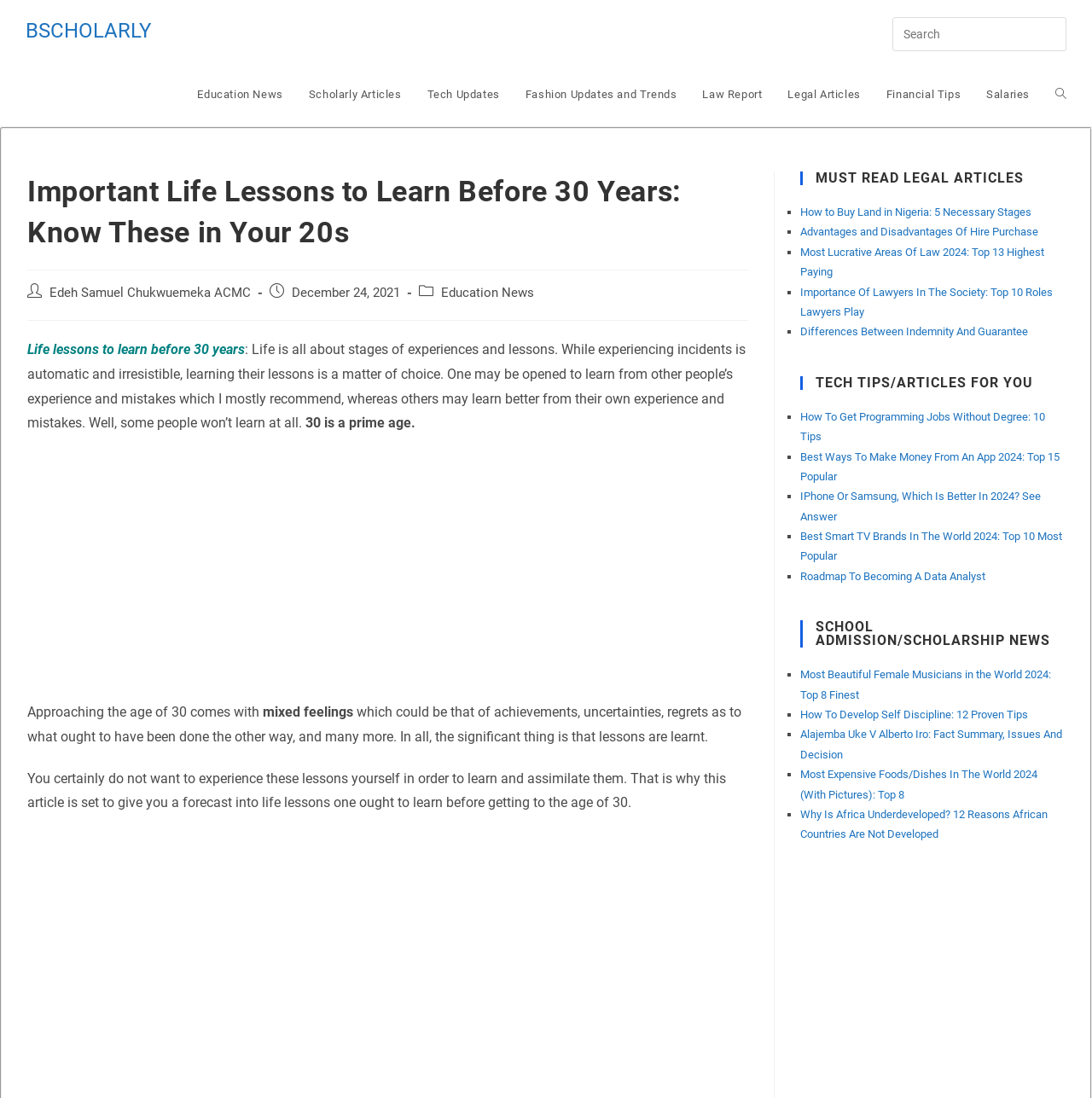Based on the element description, predict the bounding box coordinates (top-left x, top-left y, bottom-right x, bottom-right y) for the UI element in the screenshot: 대학소개

None